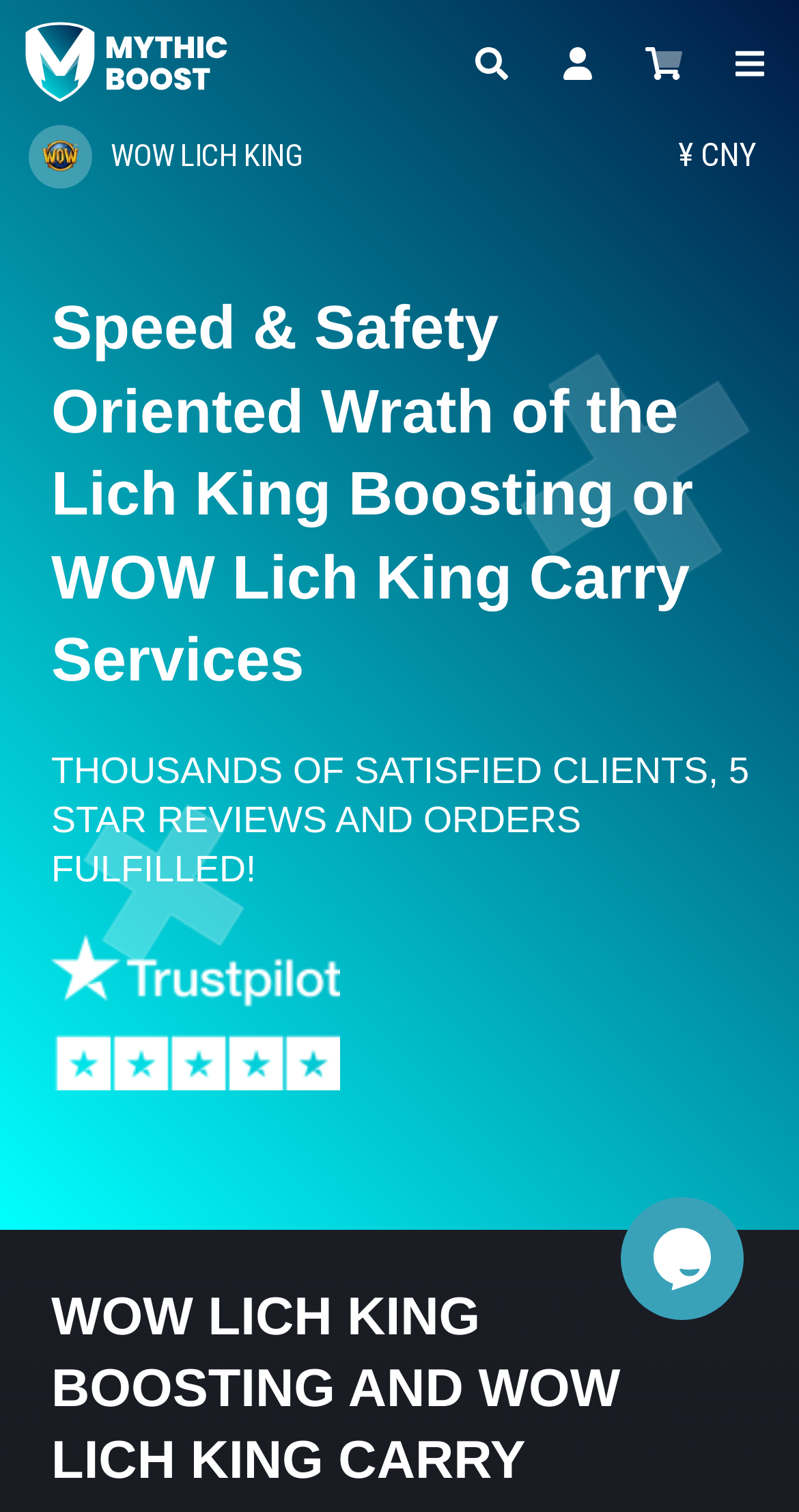Give a short answer using one word or phrase for the question:
What is the purpose of the service provided?

WOW Lich King Boosting or Carry Services